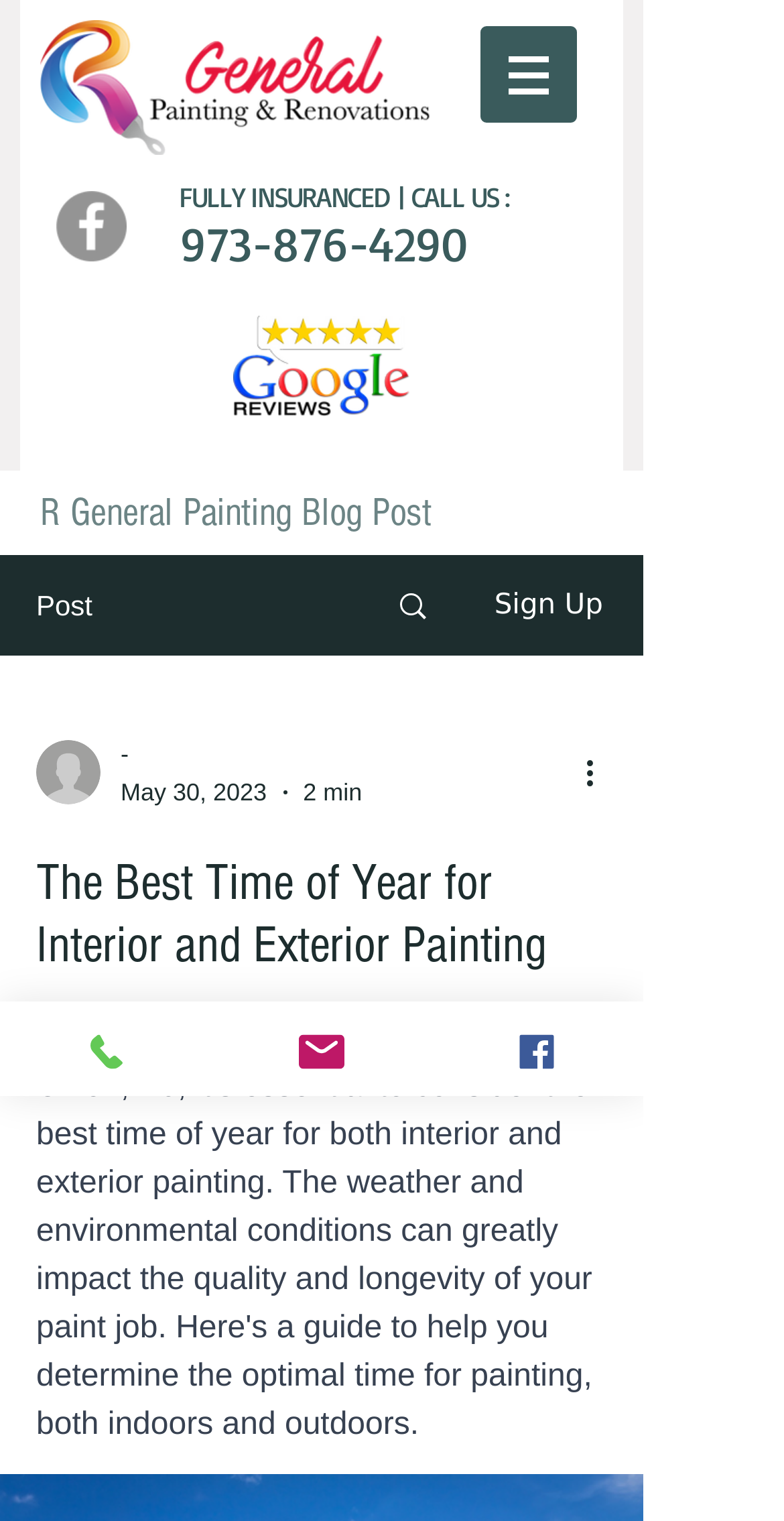What is the phone number displayed on the page?
Please look at the screenshot and answer using one word or phrase.

973-876-4290